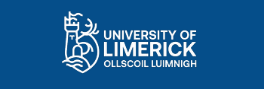Provide your answer to the question using just one word or phrase: What is the language of the translation below 'UNIVERSITY OF LIMERICK'?

Irish